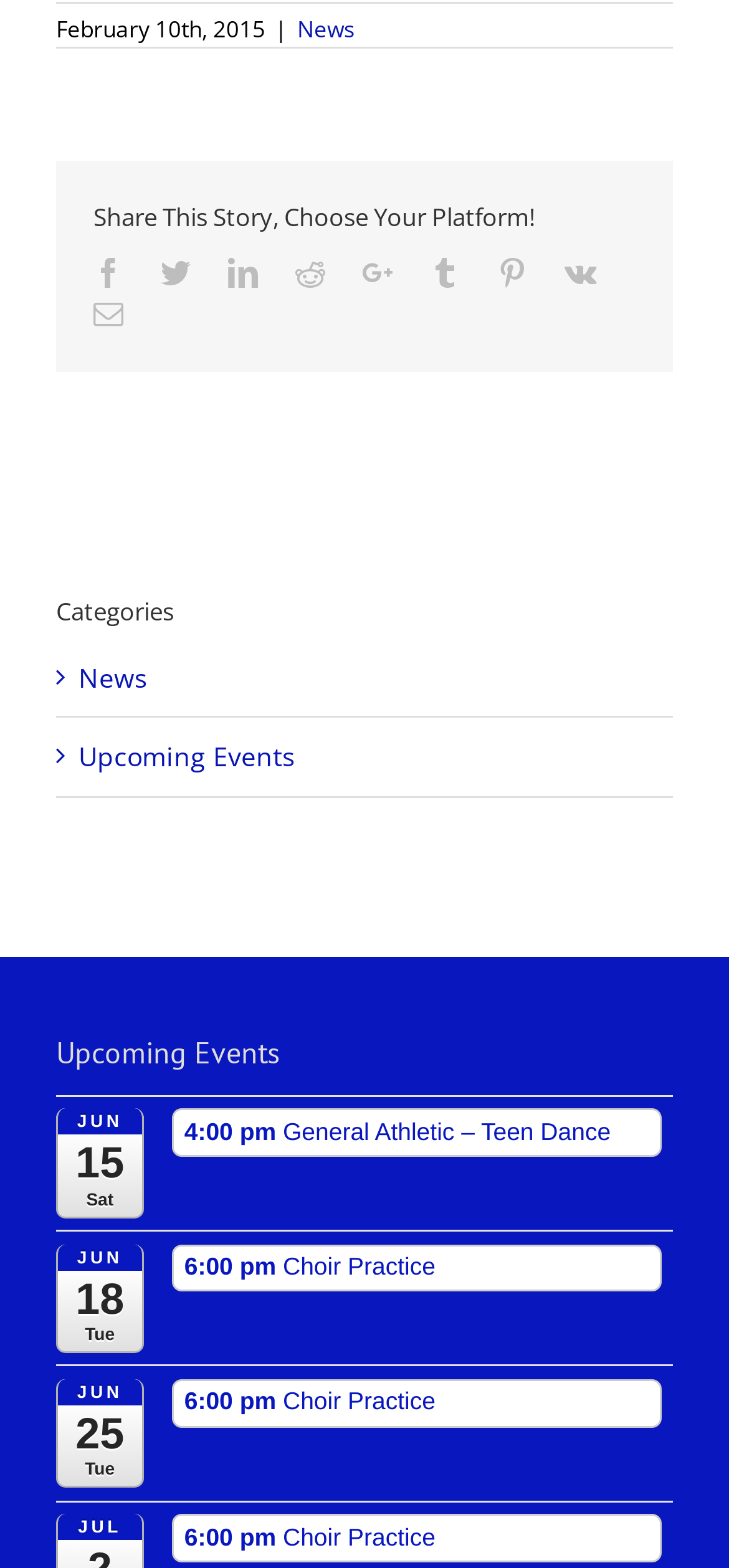Specify the bounding box coordinates of the area to click in order to follow the given instruction: "Share this story on Facebook."

[0.128, 0.165, 0.169, 0.184]